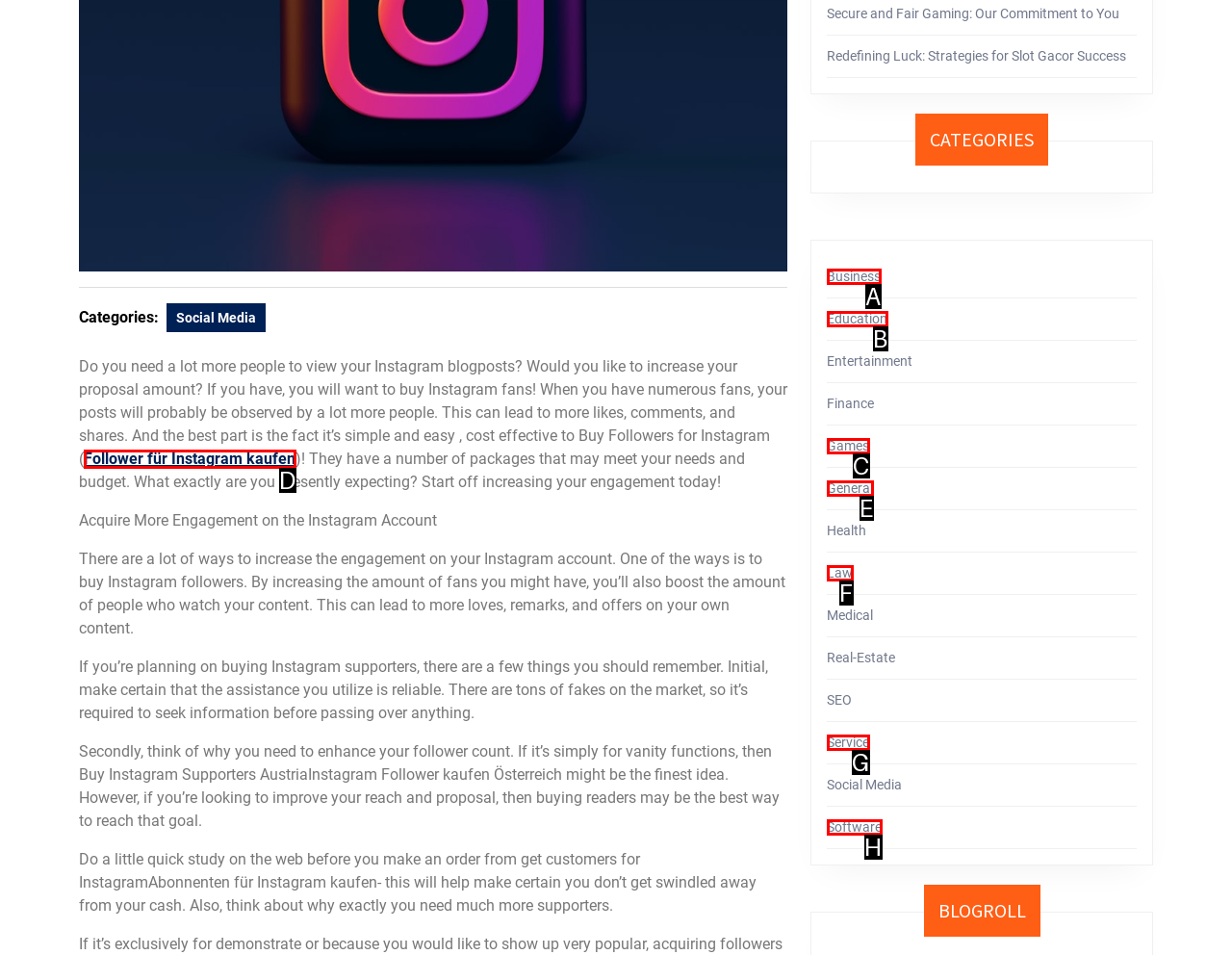Using the given description: General, identify the HTML element that corresponds best. Answer with the letter of the correct option from the available choices.

E